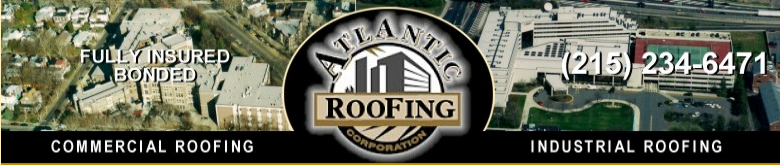Give a comprehensive caption that covers the entire image content.

The image features a promotional banner for Atlantic Roofing Corporation, showcasing their services and contact information. The design includes an aerial view of a commercial building surrounded by greenery, emphasizing the company's expertise in both commercial and industrial roofing. Prominently displayed on the banner are the phrases "FULLY INSURED" and "BONDED," highlighting the company's credibility and trustworthiness. The logo of Atlantic Roofing is centrally placed, featuring a circular emblem that integrates stylized buildings, reinforcing their focus on roofing solutions. Additionally, the contact number, "(215) 234-6471," is featured to encourage potential clients to reach out for roofing needs. The contrasting colors and bold typography make the information easily readable, ensuring that the company's offerings stand out effectively to viewers.